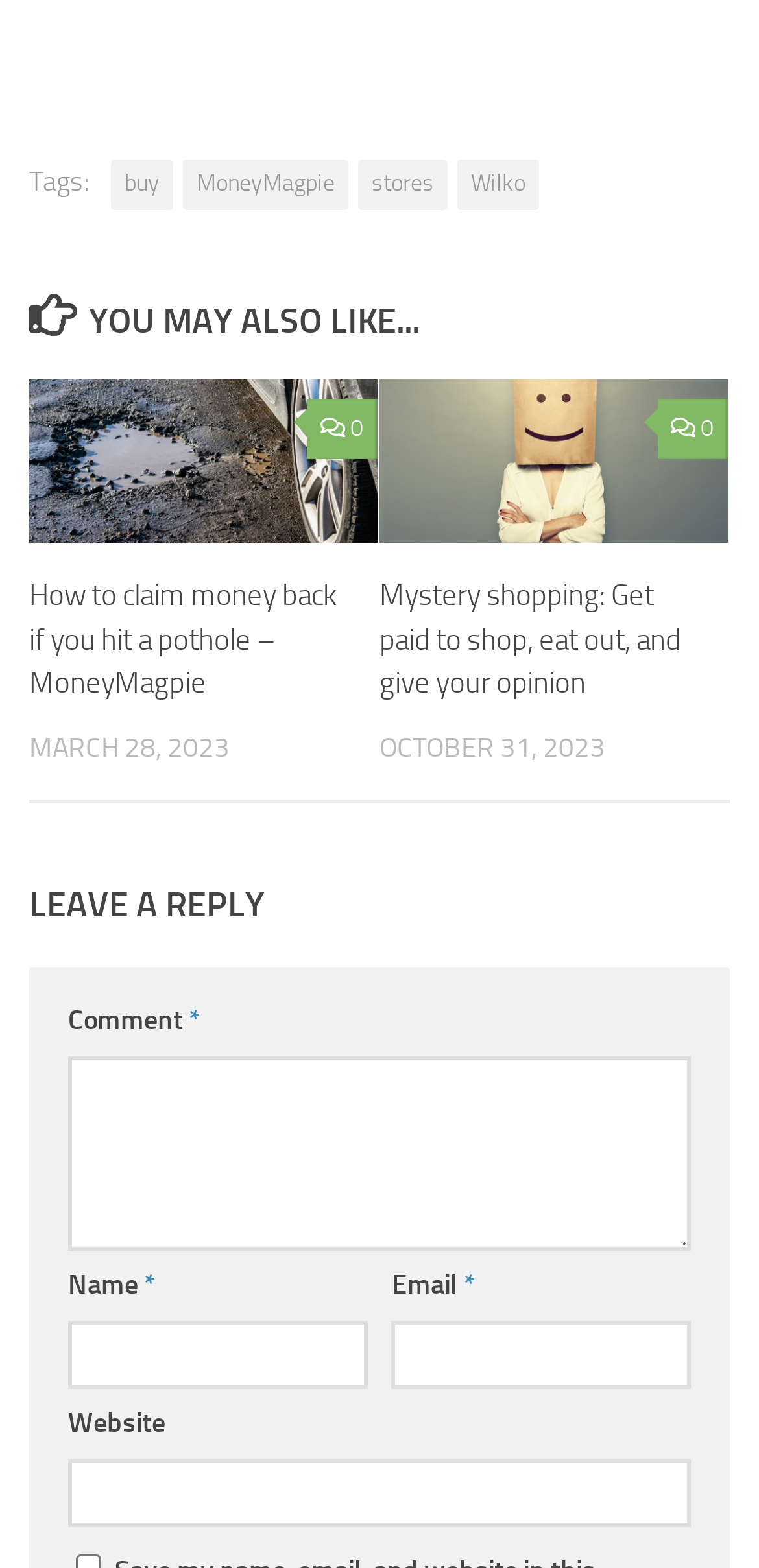Pinpoint the bounding box coordinates of the element you need to click to execute the following instruction: "Click on the 'buy' link". The bounding box should be represented by four float numbers between 0 and 1, in the format [left, top, right, bottom].

[0.146, 0.102, 0.228, 0.134]